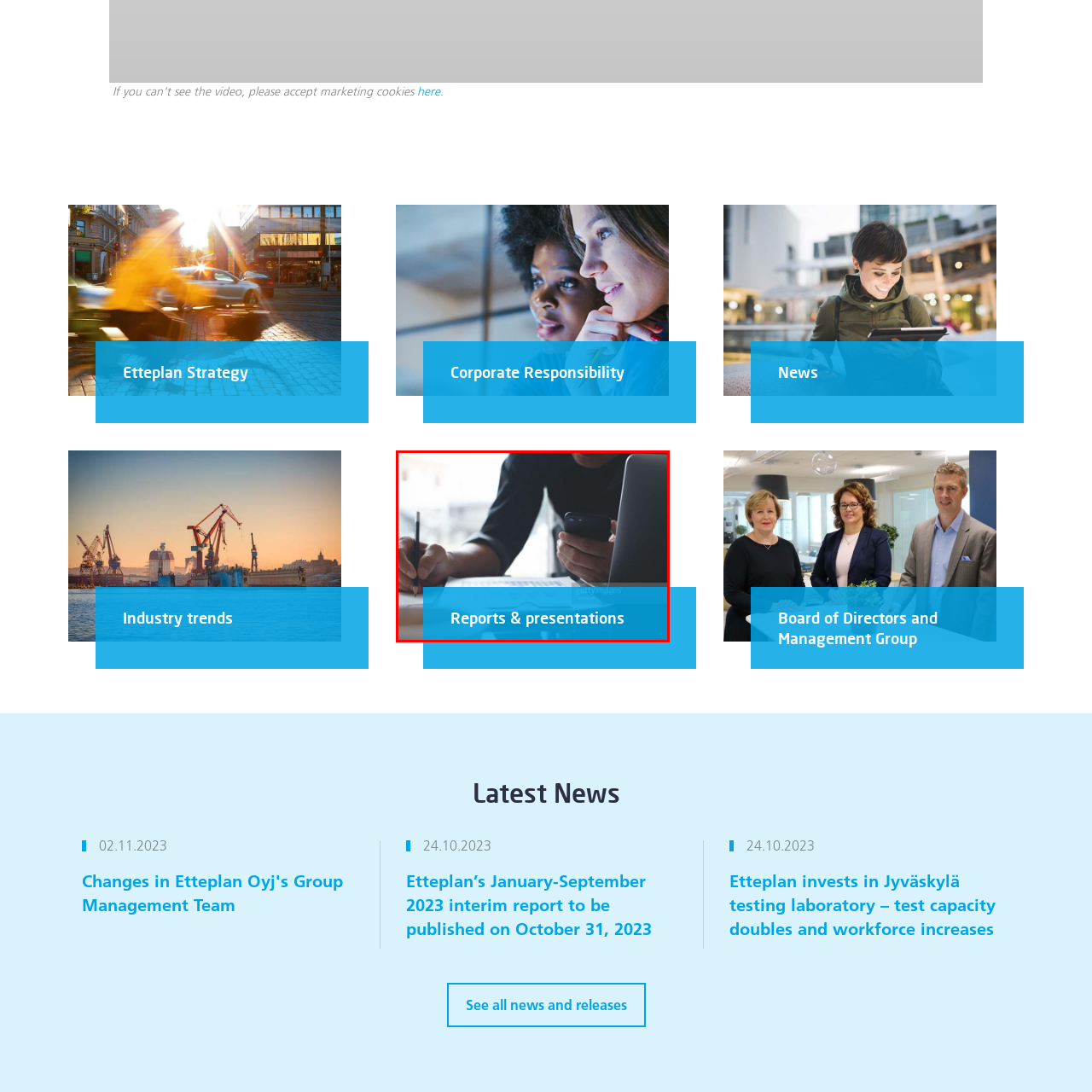What type of environment is depicted?
Study the image within the red bounding box and provide a detailed response to the question.

The image shows a modern workspace, likely in a corporate or academic context, where the person is engaged in work involving reports and presentations. The presence of a laptop and smartphone suggests a multitasking environment conducive to both digital and manual work.